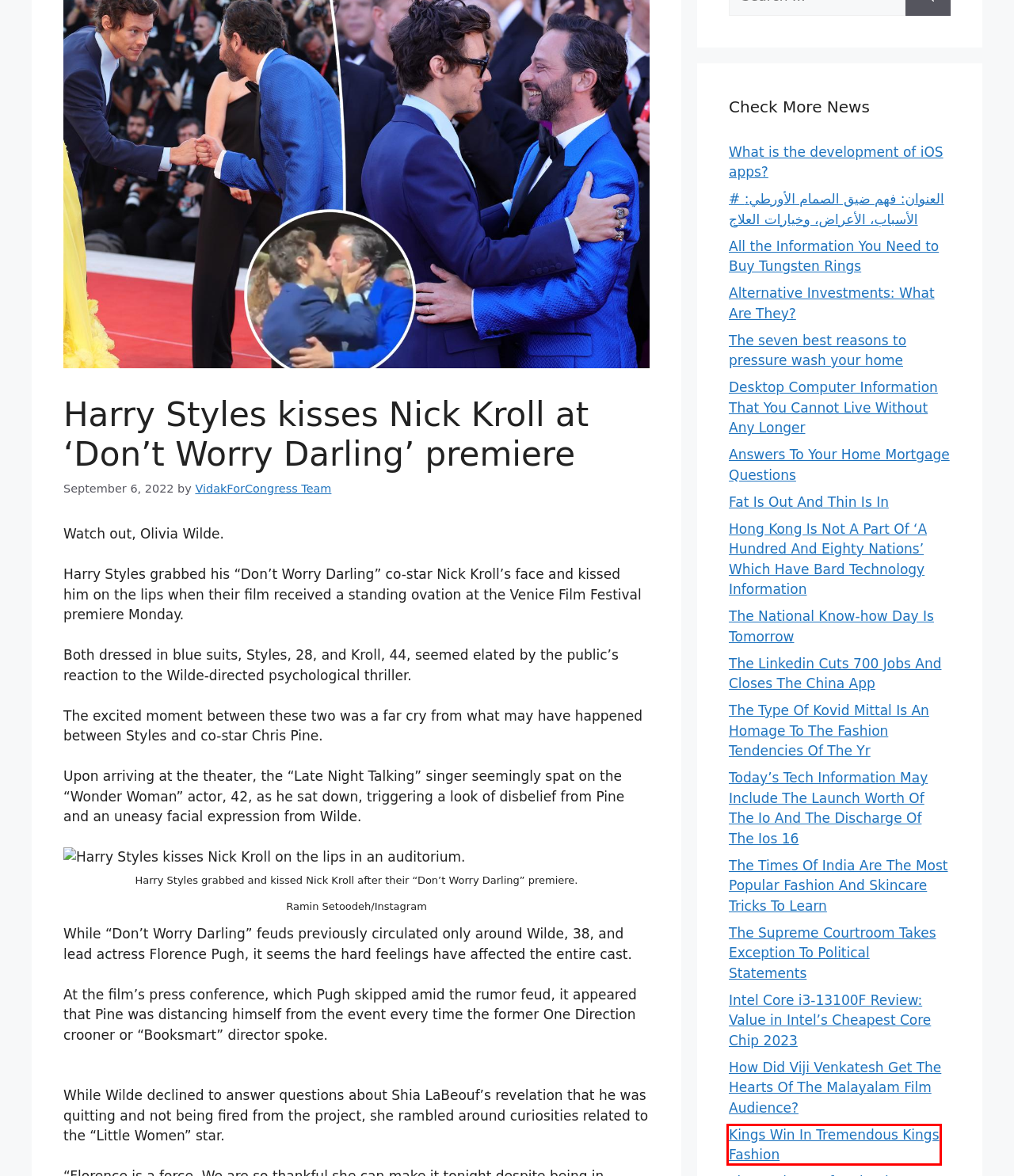Provided is a screenshot of a webpage with a red bounding box around an element. Select the most accurate webpage description for the page that appears after clicking the highlighted element. Here are the candidates:
A. The National Know-how Day Is Tomorrow - (June 2024)
B. The Type Of Kovid Mittal Is An Homage To The Fashion Tendencies Of The Yr - (June 2024)
C. The Times Of India Are The Most Popular Fashion And Skincare Tricks To Learn - (June 2024)
D. Kings Win In Tremendous Kings Fashion - (June 2024)
E. What is the development of iOS apps? - (June 2024)
F. The Linkedin Cuts 700 Jobs And Closes The China App - (June 2024)
G. Fat Is Out And Thin Is In - (June 2024)
H. Alternative Investments: What Are They? - (June 2024)

D